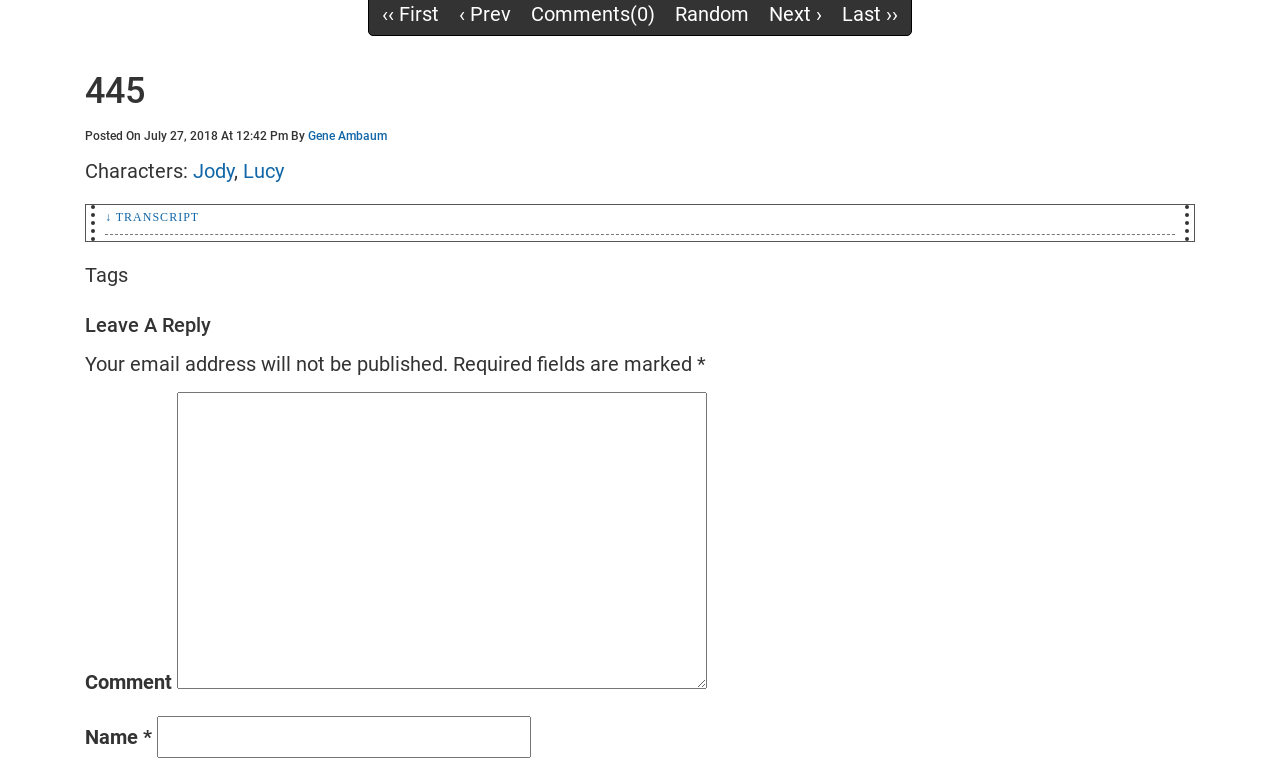Find the bounding box coordinates of the element you need to click on to perform this action: 'Click on the 'First' link'. The coordinates should be represented by four float values between 0 and 1, in the format [left, top, right, bottom].

[0.298, 0.002, 0.343, 0.034]